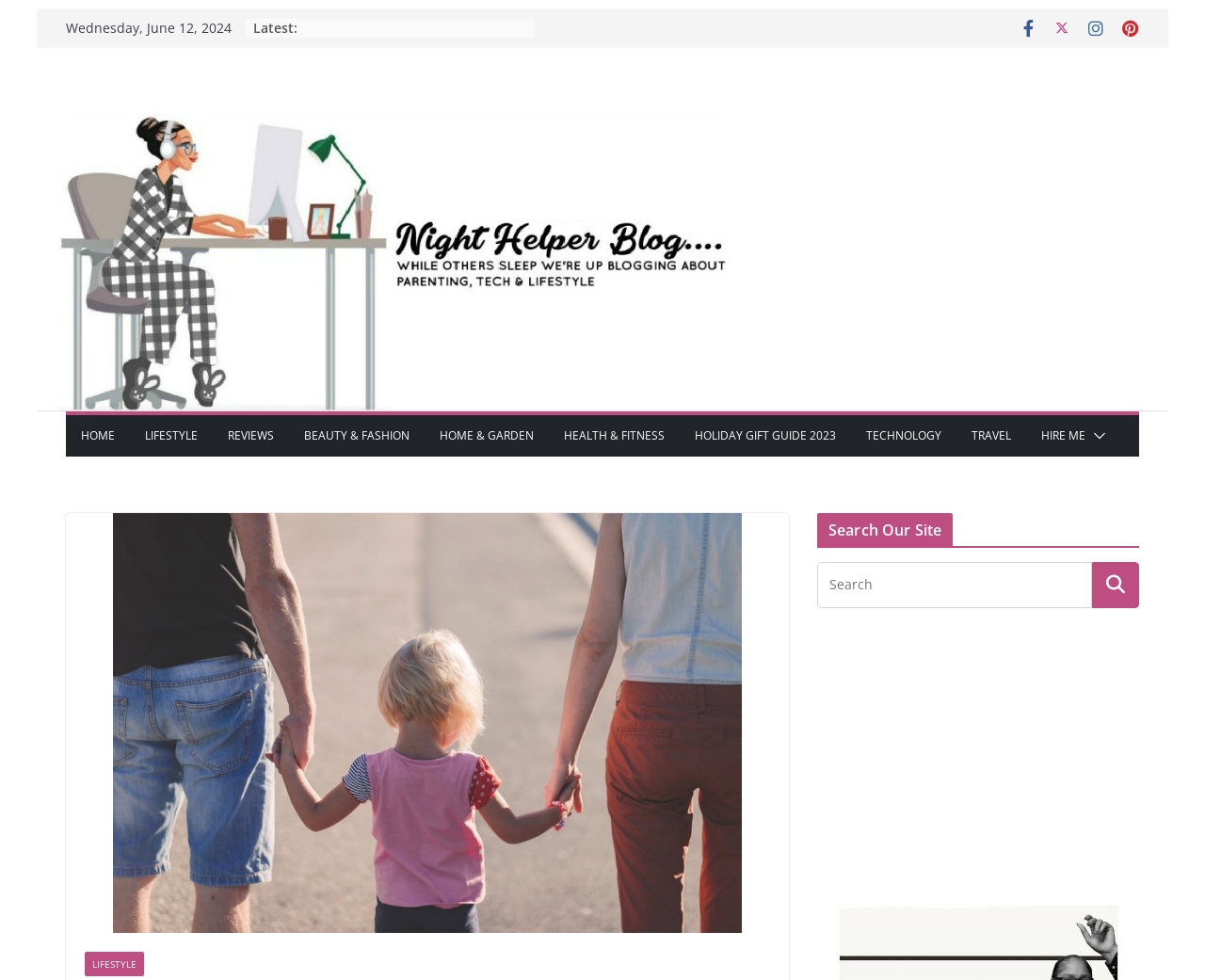Determine the bounding box coordinates for the HTML element mentioned in the following description: "name="s" placeholder="Search"". The coordinates should be a list of four floats ranging from 0 to 1, represented as [left, top, right, bottom].

[0.678, 0.574, 0.906, 0.62]